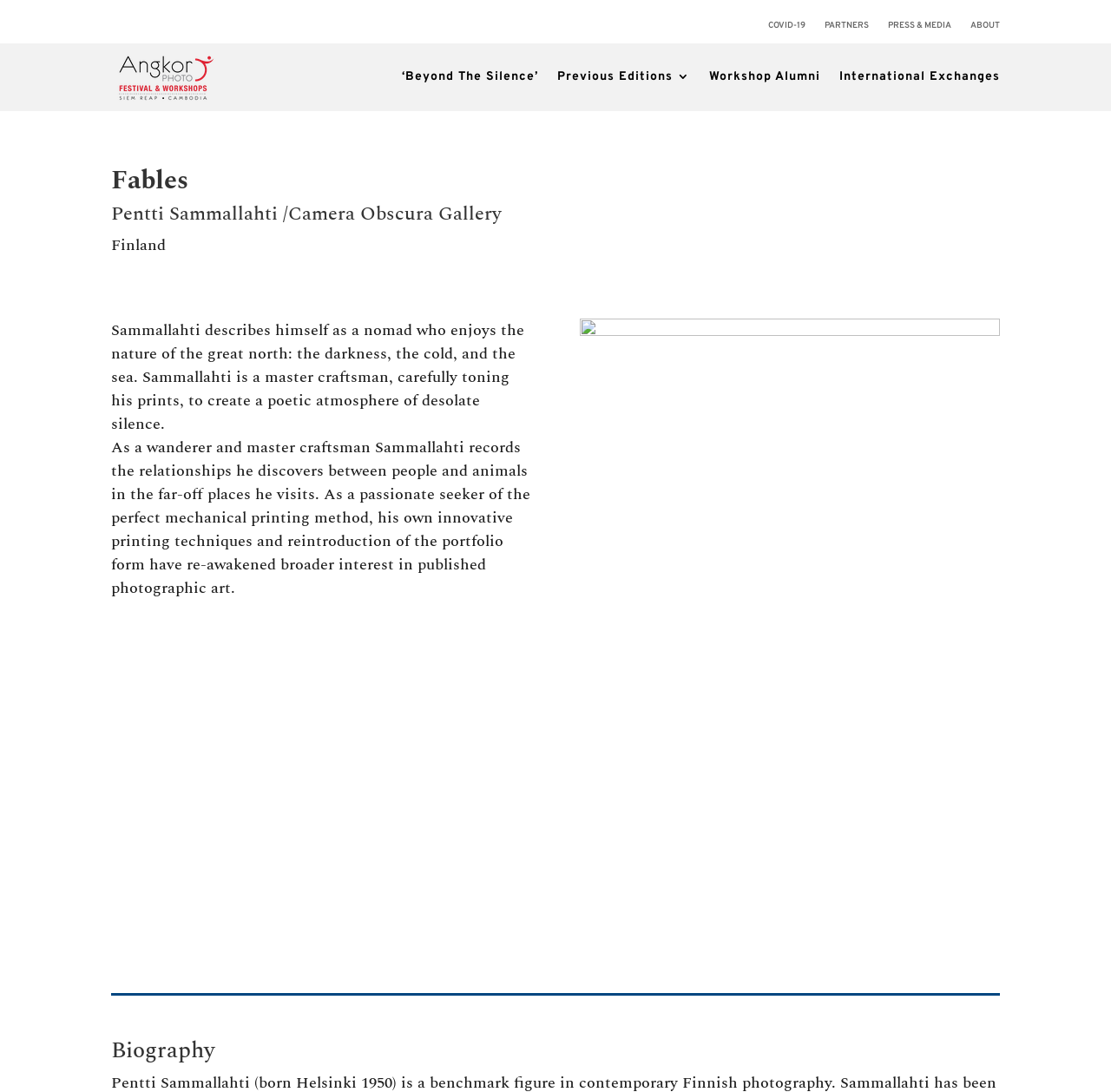Write a detailed summary of the webpage.

The webpage is about Pentti Sammallahti, a Finnish photographer. At the top, there are several links to different sections of the website, including "COVID-19", "PARTNERS", "PRESS & MEDIA", and "ABOUT". Below these links, there are more links to specific topics, such as "‘Beyond The Silence’", "Previous Editions 3", "Workshop Alumni", and "International Exchanges".

The main content of the page is divided into two sections. The first section has a heading "Fables" and a subheading "Pentti Sammallahti /Camera Obscura Gallery". Below this, there is a brief description of Sammallahti's background, stating that he is from Finland and describing himself as a nomad who enjoys the nature of the great north. This is followed by a longer paragraph that describes Sammallahti's photography style and techniques.

The second section has a heading "Biography" and features a large image that takes up most of the width of the page. The image is credited to "©Pentti Sammallahti_01_Camera Obscura". Above the image, there is a link to the same image with the same credit.